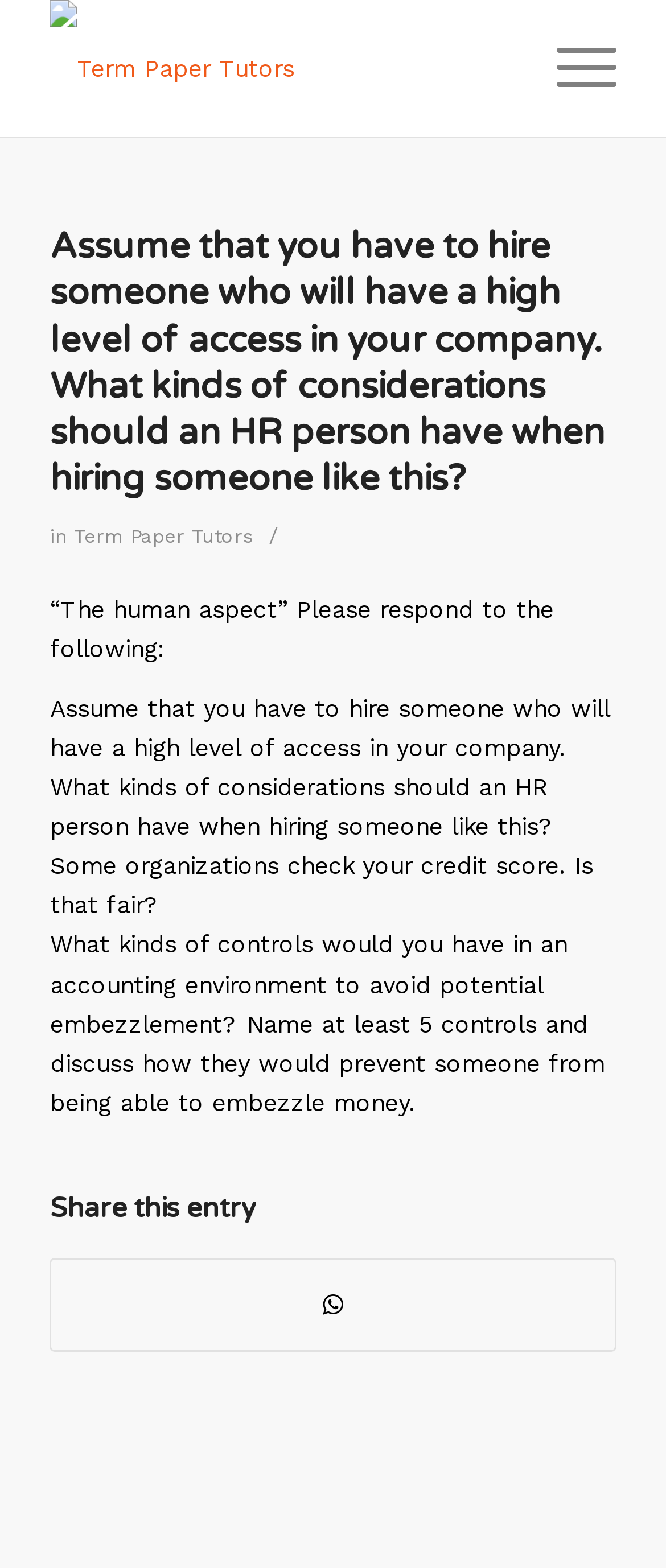Identify and provide the text of the main header on the webpage.

Assume that you have to hire someone who will have a high level of access in your company. What kinds of considerations should an HR person have when hiring someone like this?